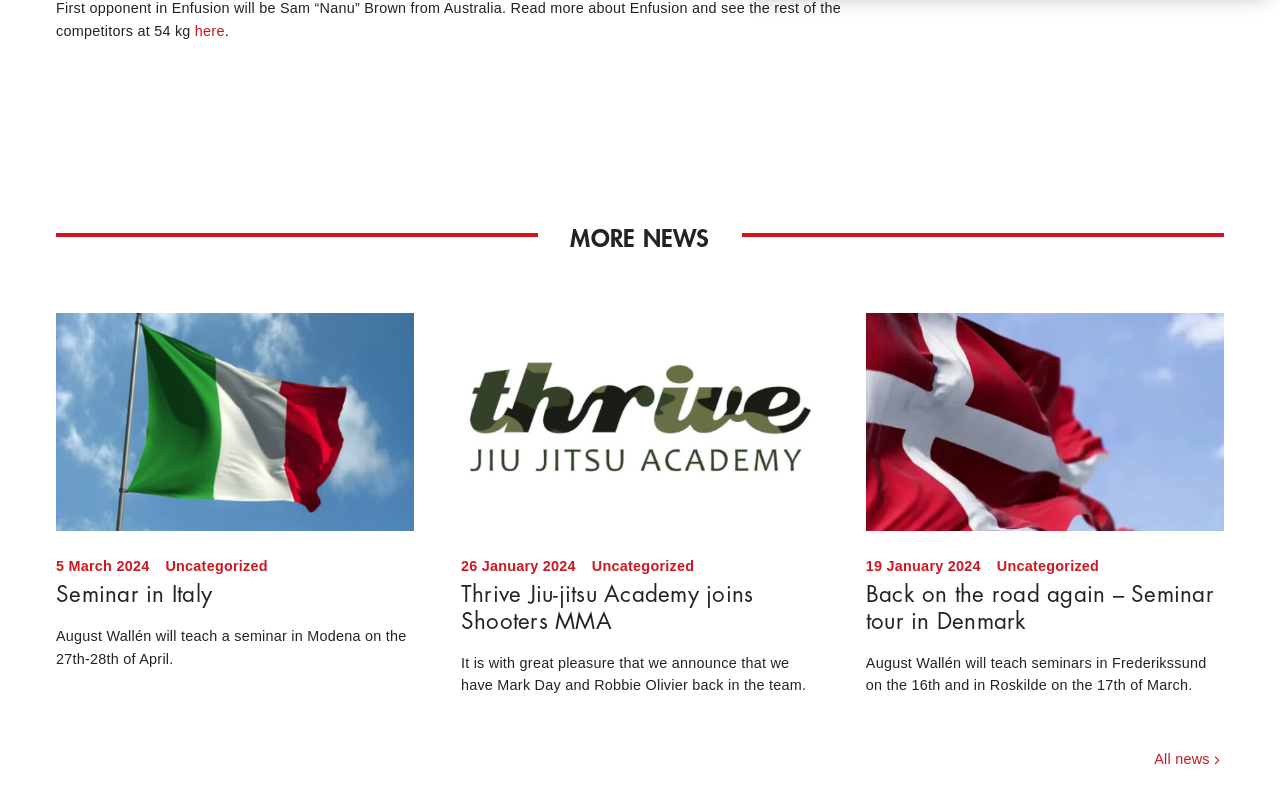Refer to the image and provide a thorough answer to this question:
Where is the seminar tour in Denmark taking place?

The seminar tour in Denmark is taking place in Frederikssund on the 16th and in Roskilde on the 17th of March, as mentioned in the link element with the text 'Back on the road again – Seminar tour in Denmark August Wallén will teach seminars in Frederikssund on the 16th and in Roskilde on the 17th of March'.